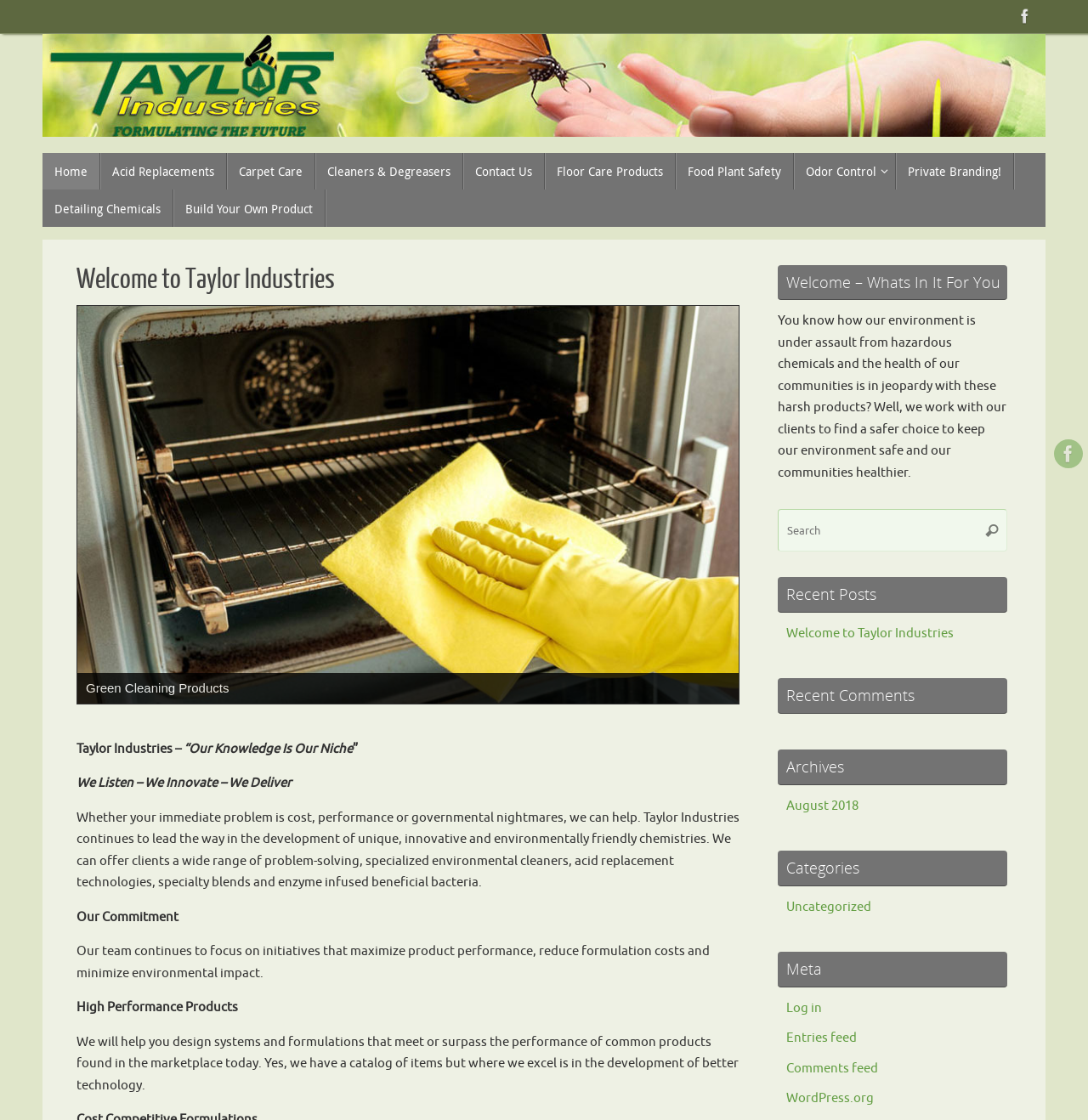Specify the bounding box coordinates of the area to click in order to execute this command: 'Search for something'. The coordinates should consist of four float numbers ranging from 0 to 1, and should be formatted as [left, top, right, bottom].

[0.715, 0.455, 0.926, 0.493]